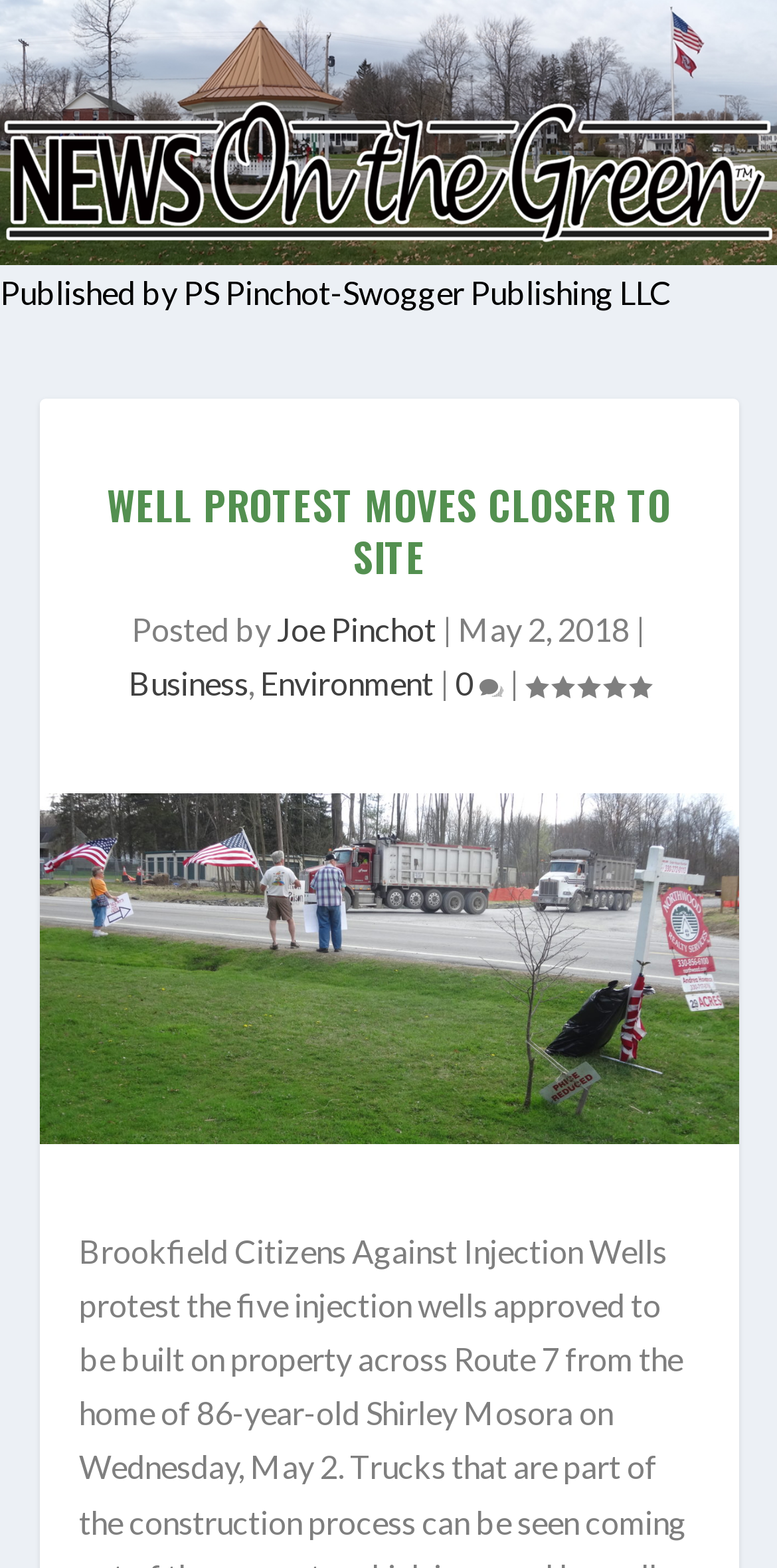What is the main title displayed on this webpage?

WELL PROTEST MOVES CLOSER TO SITE